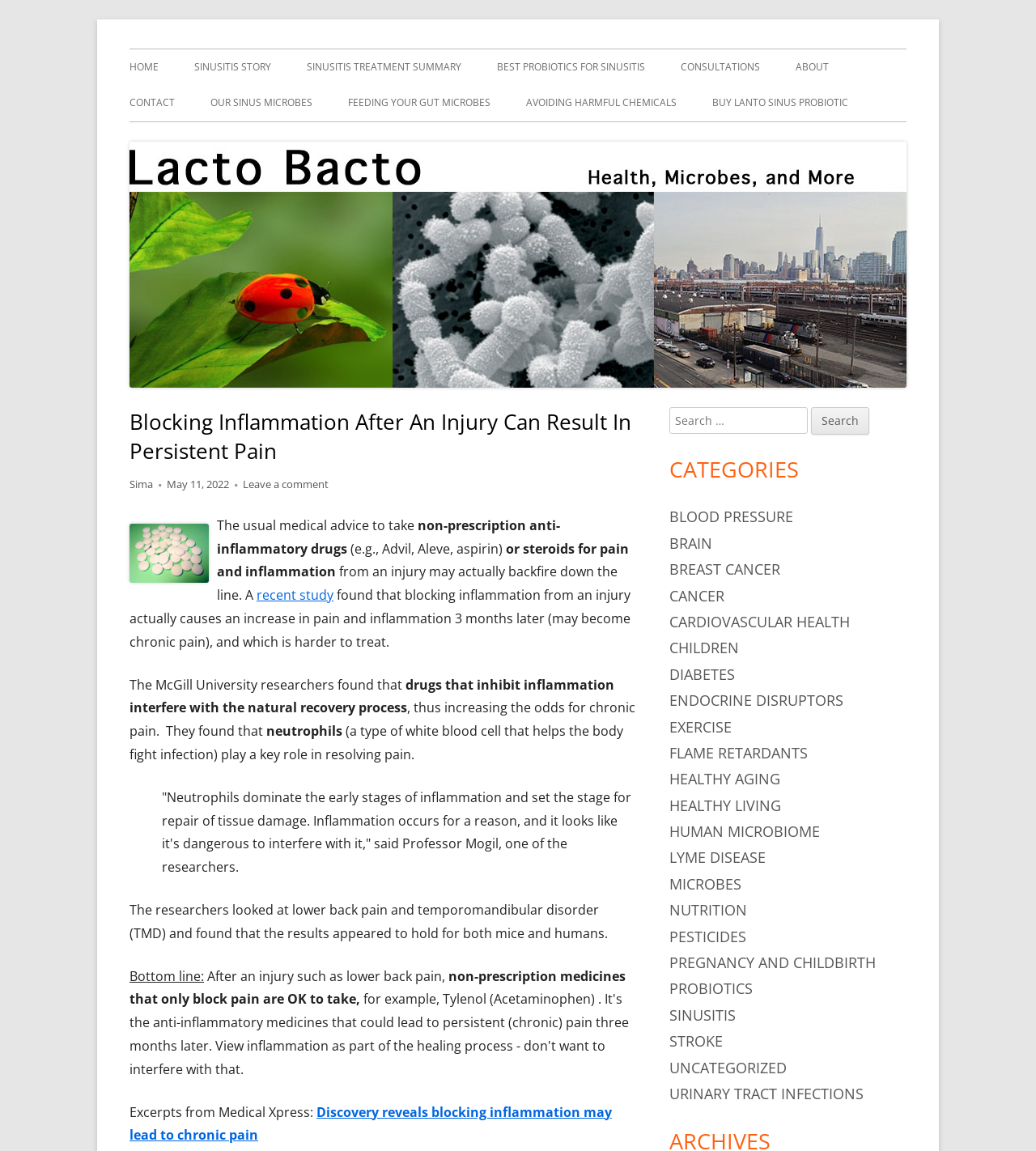Indicate the bounding box coordinates of the element that must be clicked to execute the instruction: "Learn more about SINUSITIS". The coordinates should be given as four float numbers between 0 and 1, i.e., [left, top, right, bottom].

[0.646, 0.873, 0.71, 0.89]